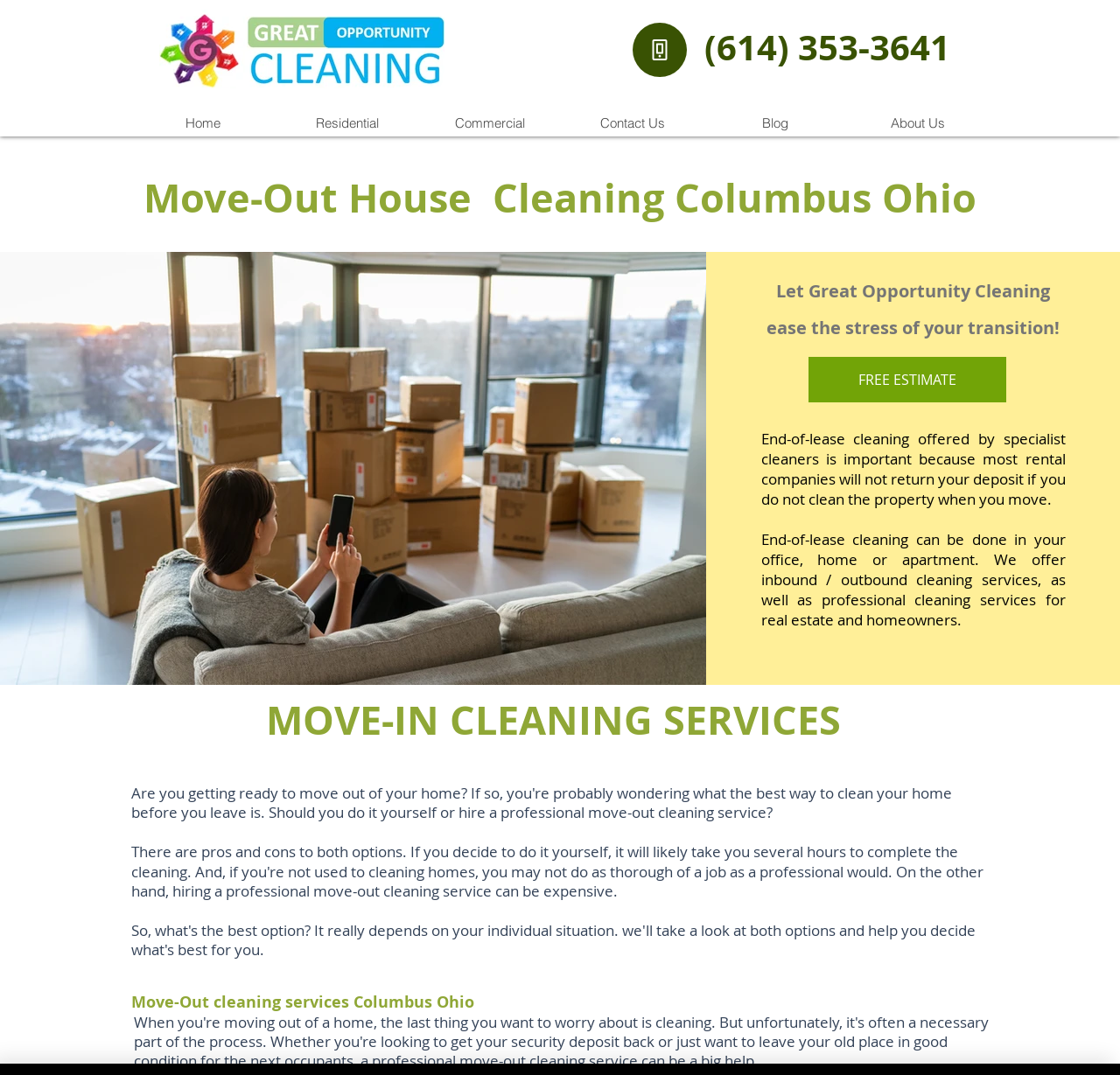Can you give a comprehensive explanation to the question given the content of the image?
What type of cleaning services does Great Opportunity Cleaning offer?

I found this information by looking at the link element that contains the text 'House and Office Cleaning Services in Columbus'. This element is located at the top of the webpage and is a prominent feature.